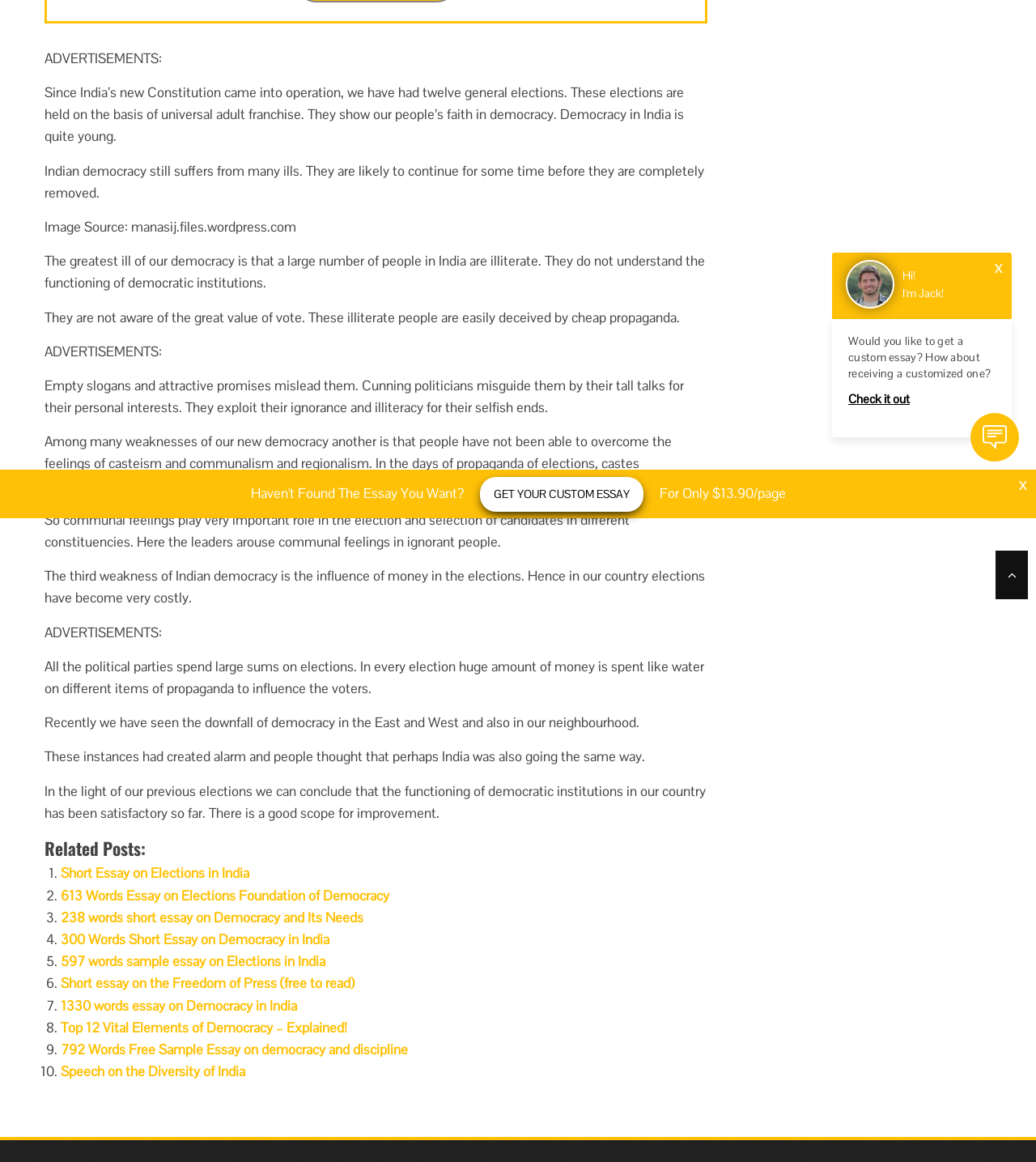Using the provided element description: "Get your custom essay", determine the bounding box coordinates of the corresponding UI element in the screenshot.

[0.463, 0.41, 0.621, 0.44]